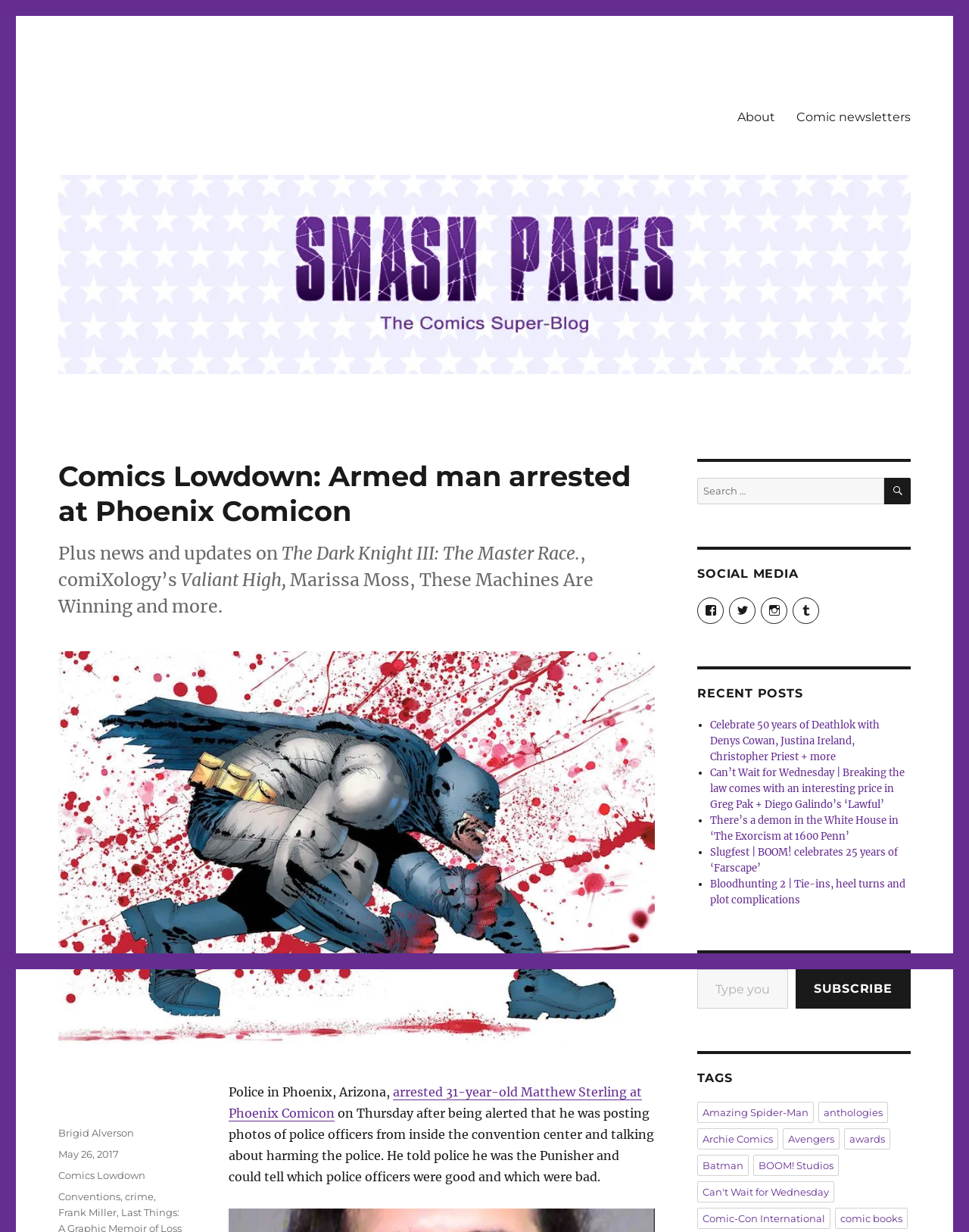What is the purpose of the search bar?
Using the details from the image, give an elaborate explanation to answer the question.

The search bar is located in the top-right corner of the webpage, and its purpose is to allow users to search for specific content within the blog, as indicated by the placeholder text 'Search for:'.